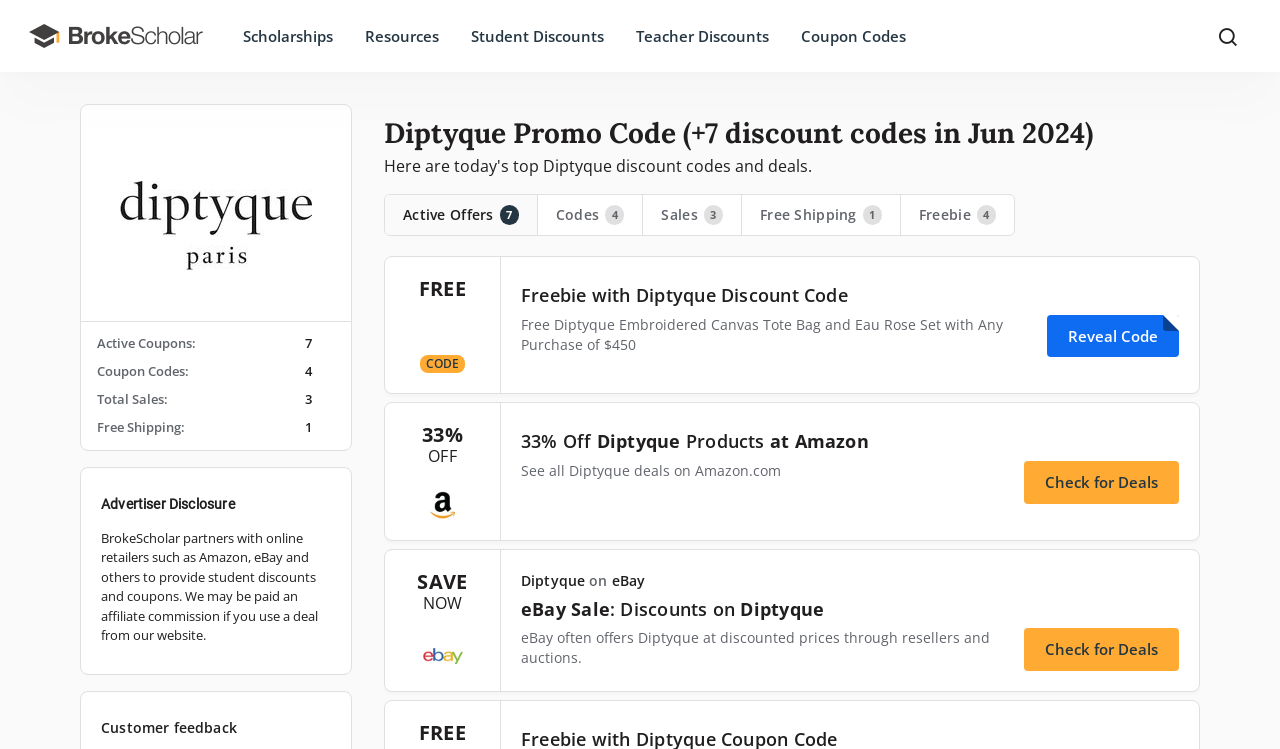Identify the bounding box for the UI element described as: "parent_node: Active Coupons:	7". The coordinates should be four float numbers between 0 and 1, i.e., [left, top, right, bottom].

[0.063, 0.14, 0.274, 0.429]